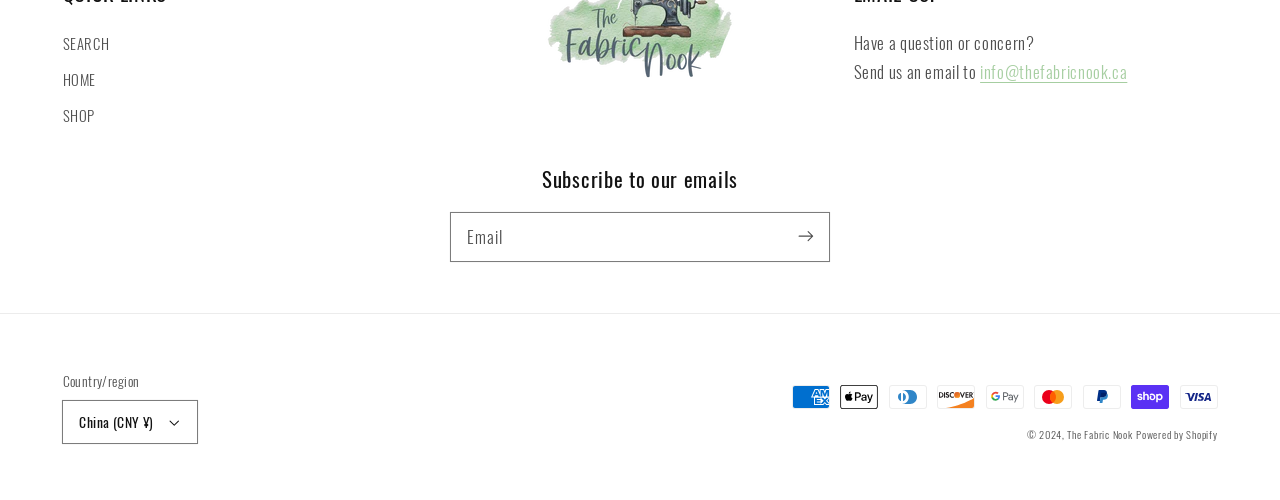Who powers the website?
Please answer the question with a single word or phrase, referencing the image.

Shopify